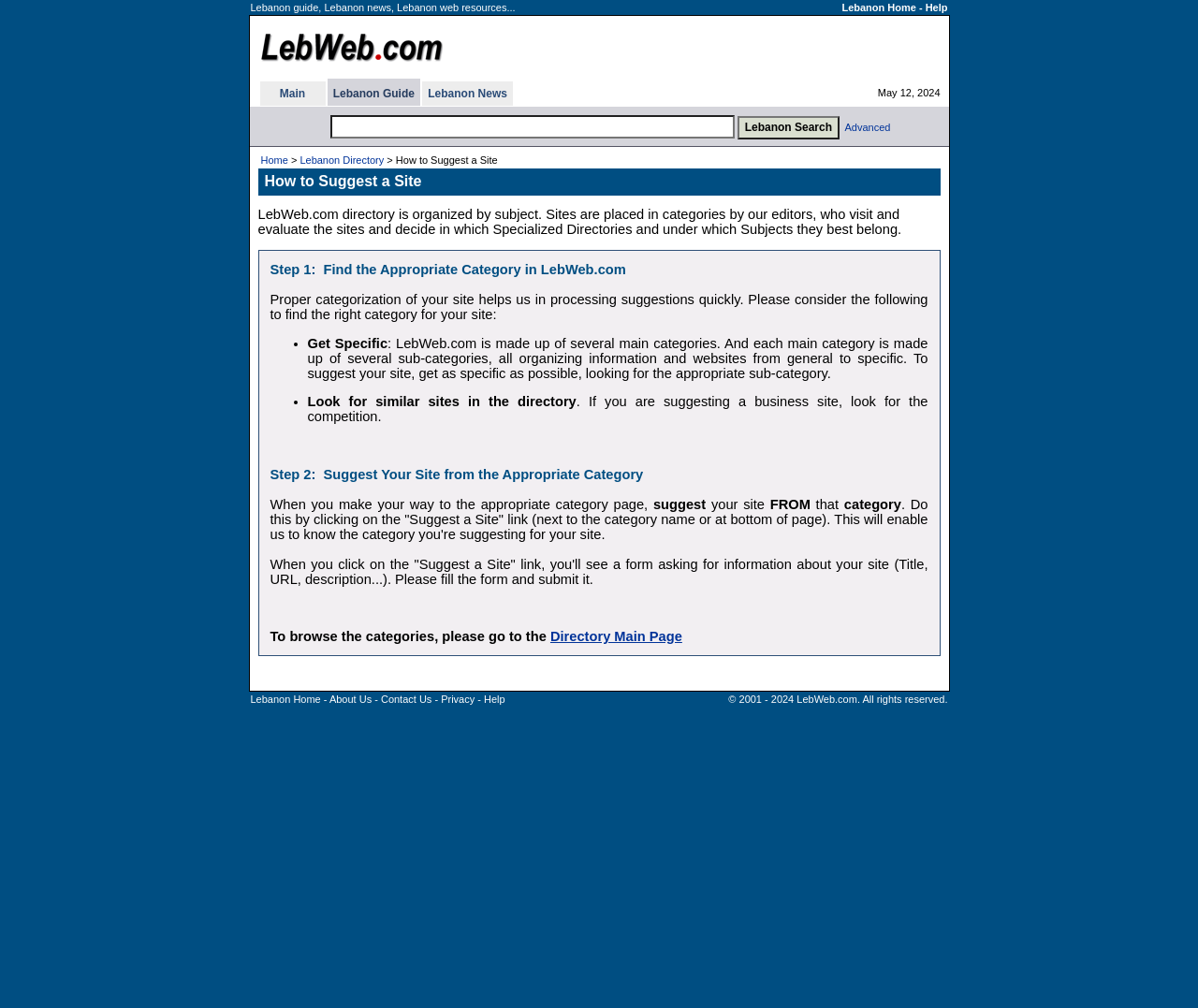What is the name of the website?
Please answer the question with as much detail as possible using the screenshot.

The name of the website can be found in the top-left corner of the webpage, where it is written 'Lebanon - LebWeb.com'.